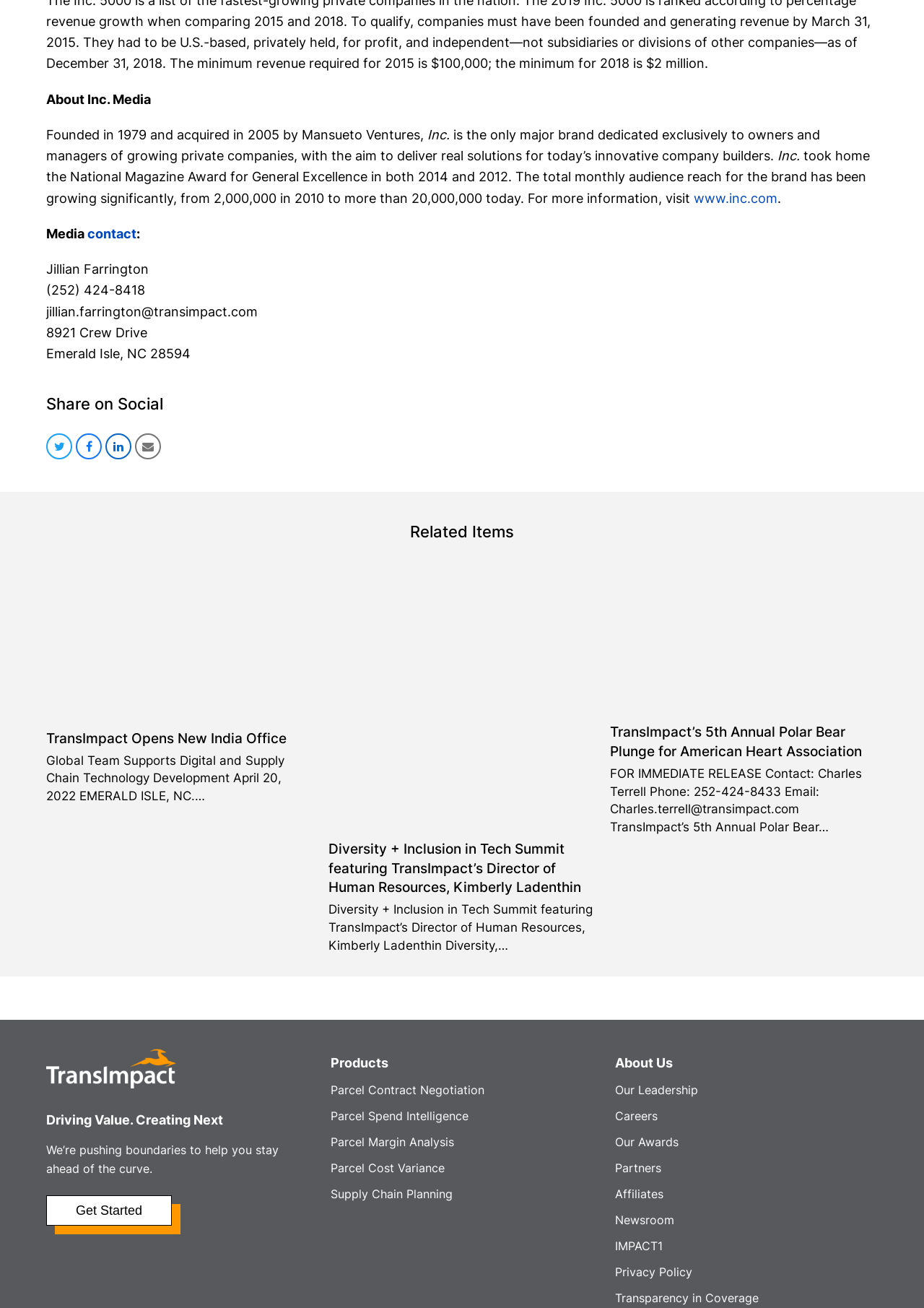Specify the bounding box coordinates of the element's region that should be clicked to achieve the following instruction: "Get Started". The bounding box coordinates consist of four float numbers between 0 and 1, in the format [left, top, right, bottom].

[0.05, 0.914, 0.186, 0.937]